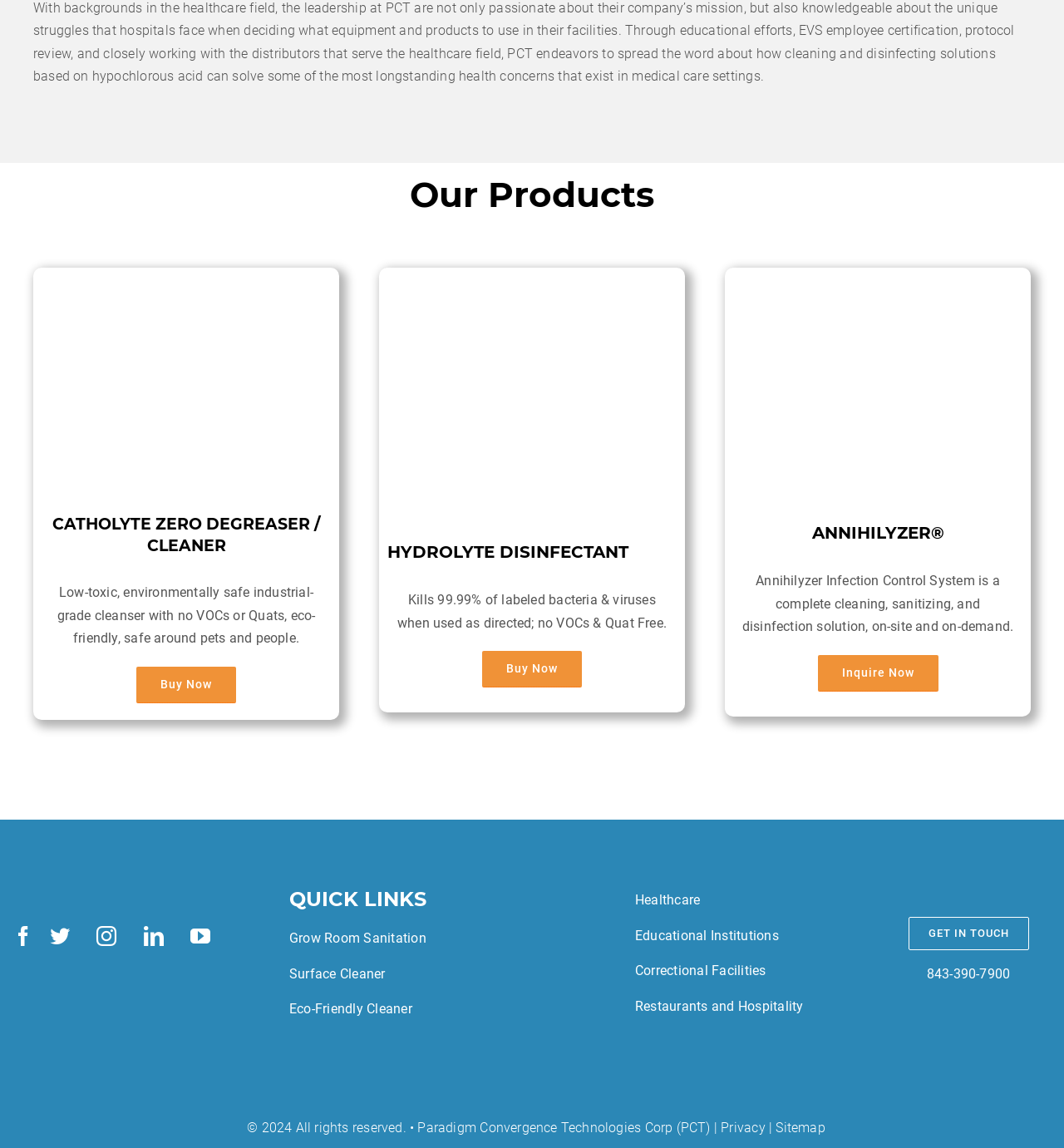Find the bounding box coordinates of the element I should click to carry out the following instruction: "Buy Catholyte Zero Degreaser / Cleaner".

[0.128, 0.581, 0.222, 0.612]